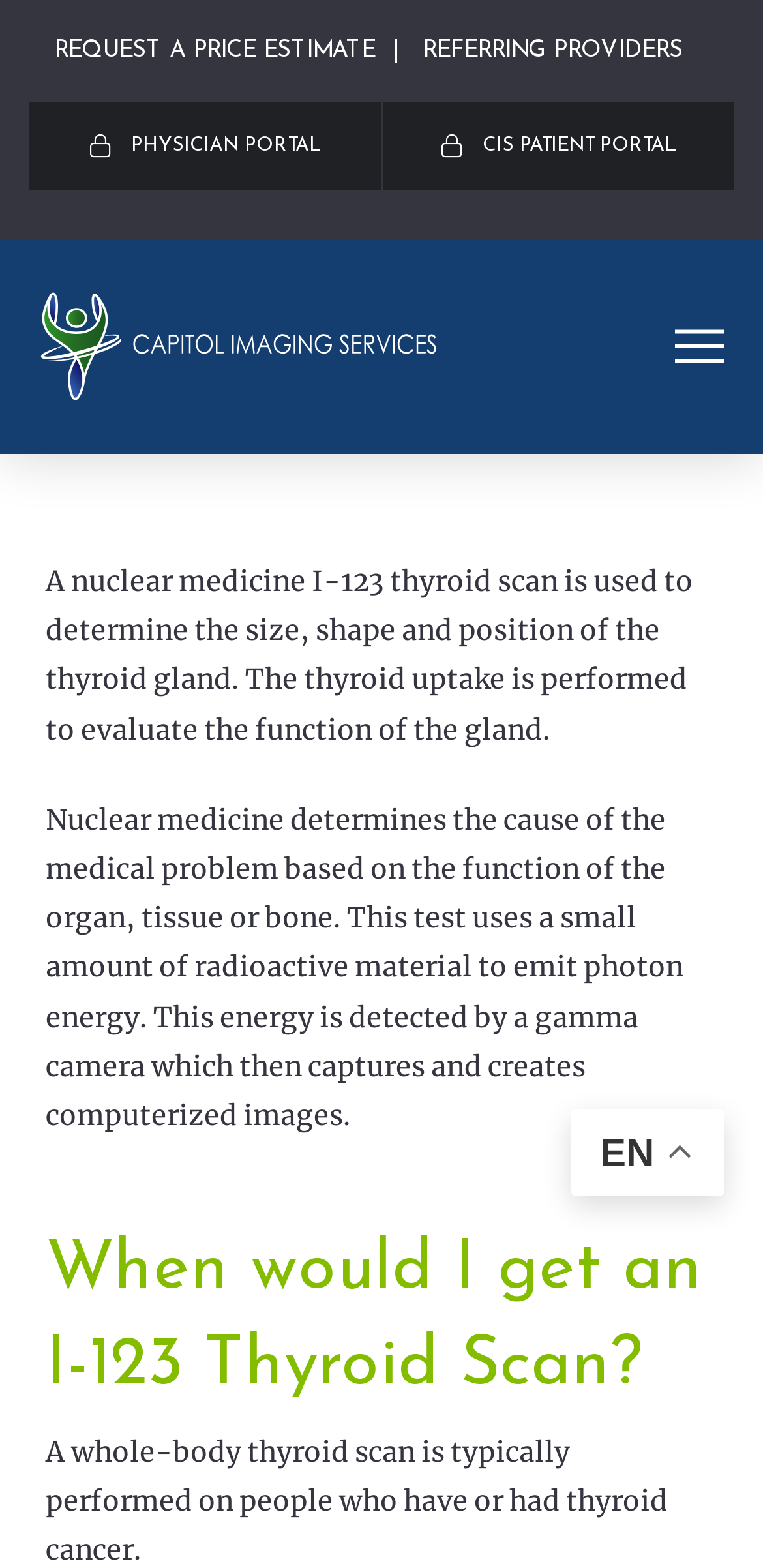Provide the bounding box coordinates in the format (top-left x, top-left y, bottom-right x, bottom-right y). All values are floating point numbers between 0 and 1. Determine the bounding box coordinate of the UI element described as: alt="Gibtec Pistons"

None